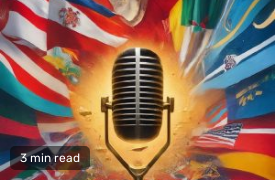Refer to the screenshot and give an in-depth answer to this question: What is the possible theme of the image?

The vibrant explosion of national flags surrounding the vintage microphone suggests a celebration of global music, and the caption specifically mentions Eurovision 2024, implying that the image might be related to this international music event.